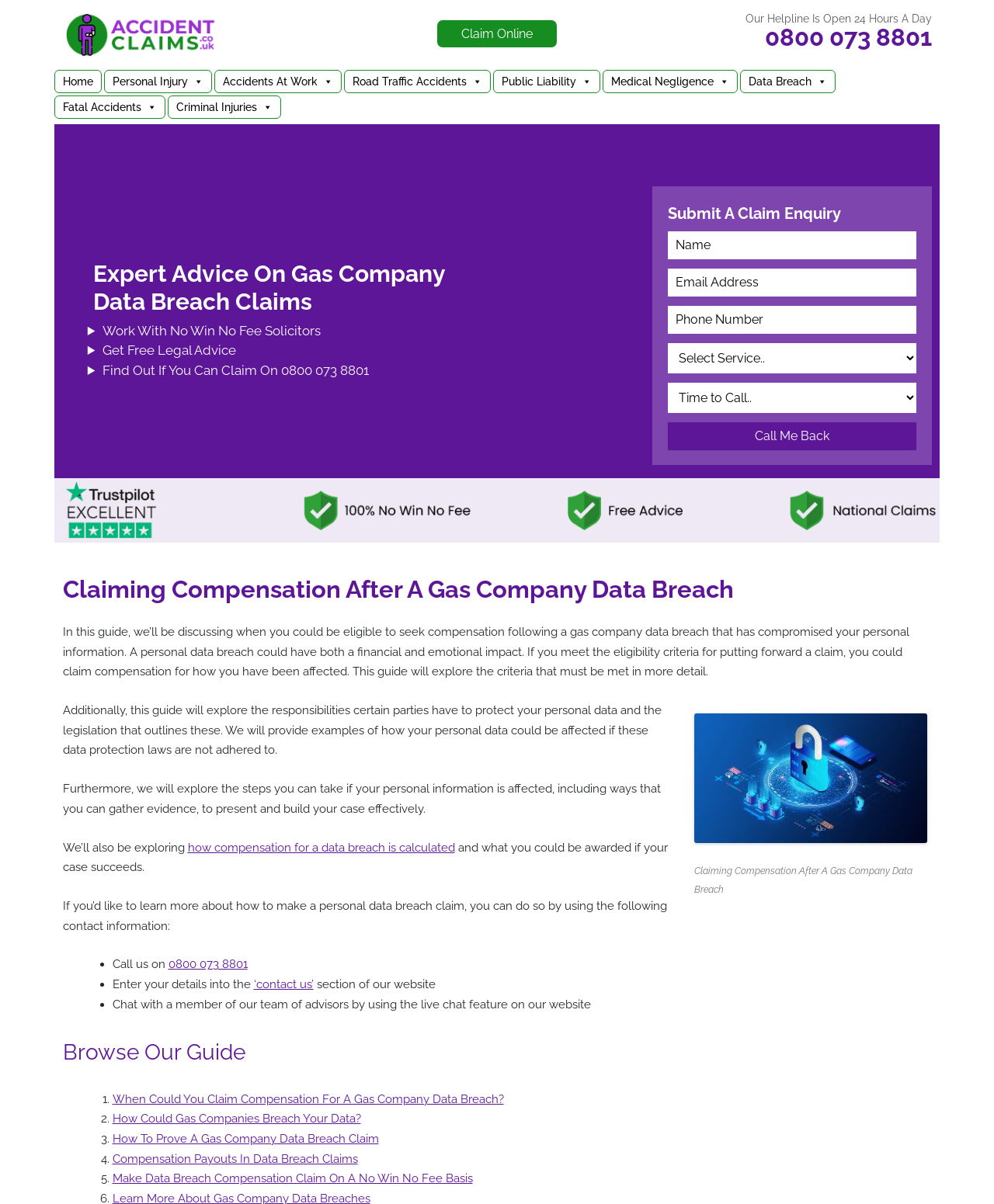Respond with a single word or phrase for the following question: 
What is the topic of the guide?

Gas company data breach claims